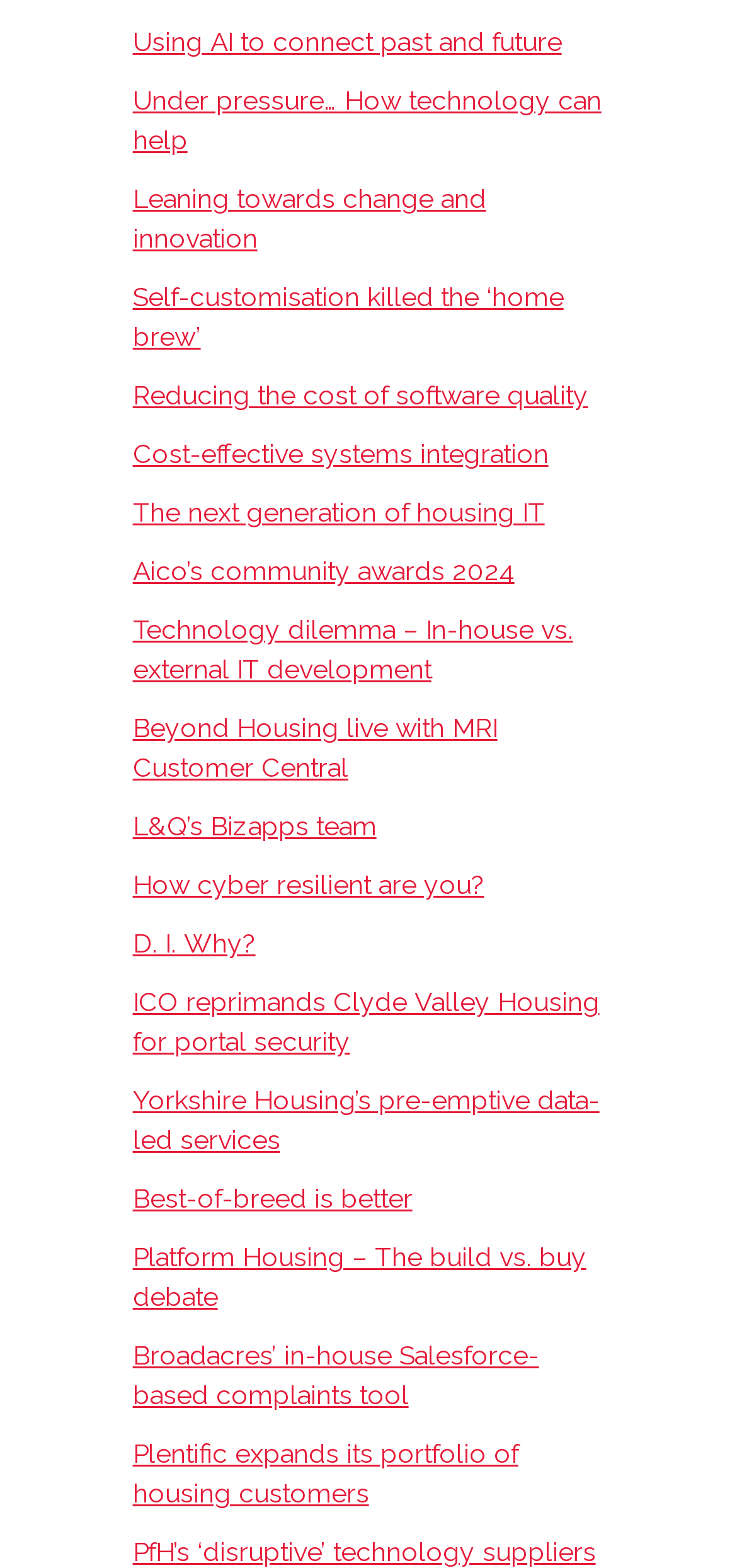Locate the bounding box coordinates of the region to be clicked to comply with the following instruction: "Read about using AI to connect past and future". The coordinates must be four float numbers between 0 and 1, in the form [left, top, right, bottom].

[0.18, 0.017, 0.762, 0.037]